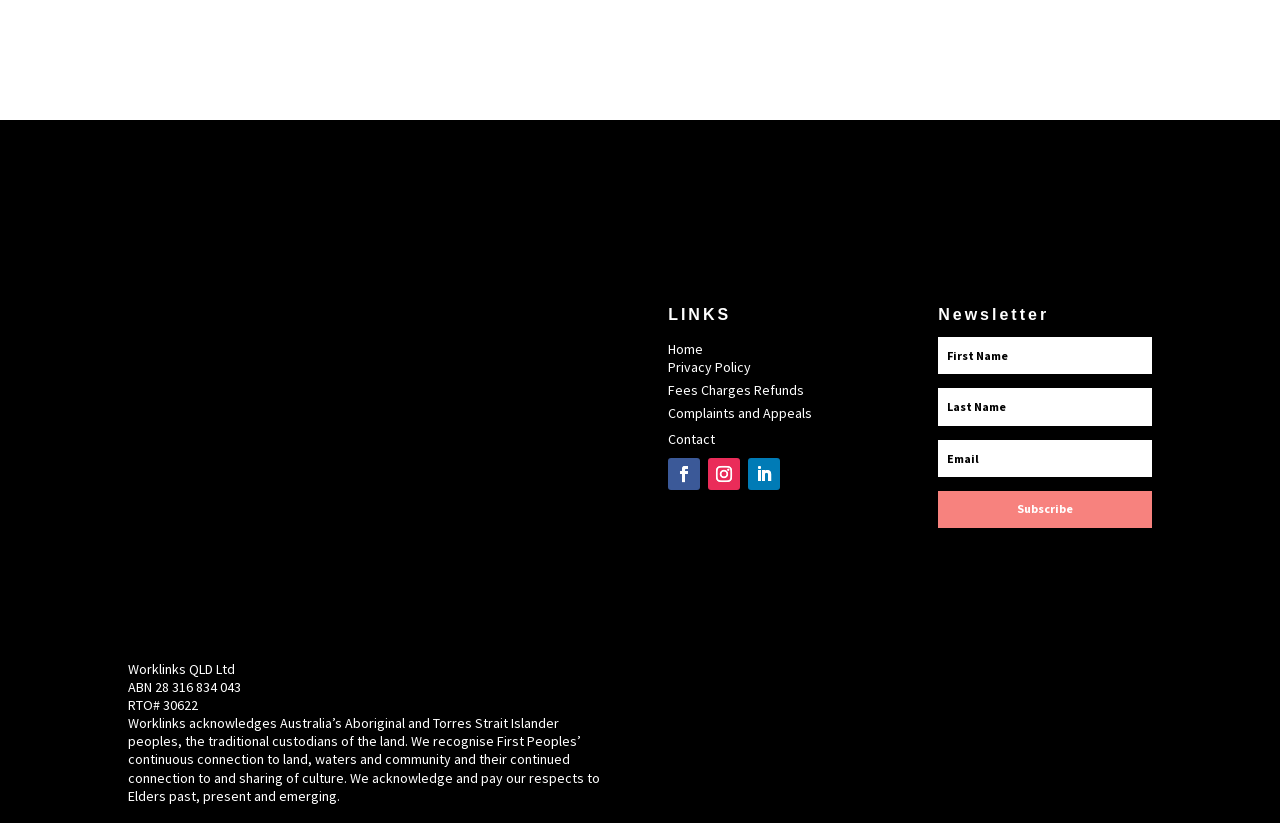Given the description of a UI element: "name="et_pb_signup_email" placeholder="Email"", identify the bounding box coordinates of the matching element in the webpage screenshot.

[0.733, 0.534, 0.9, 0.58]